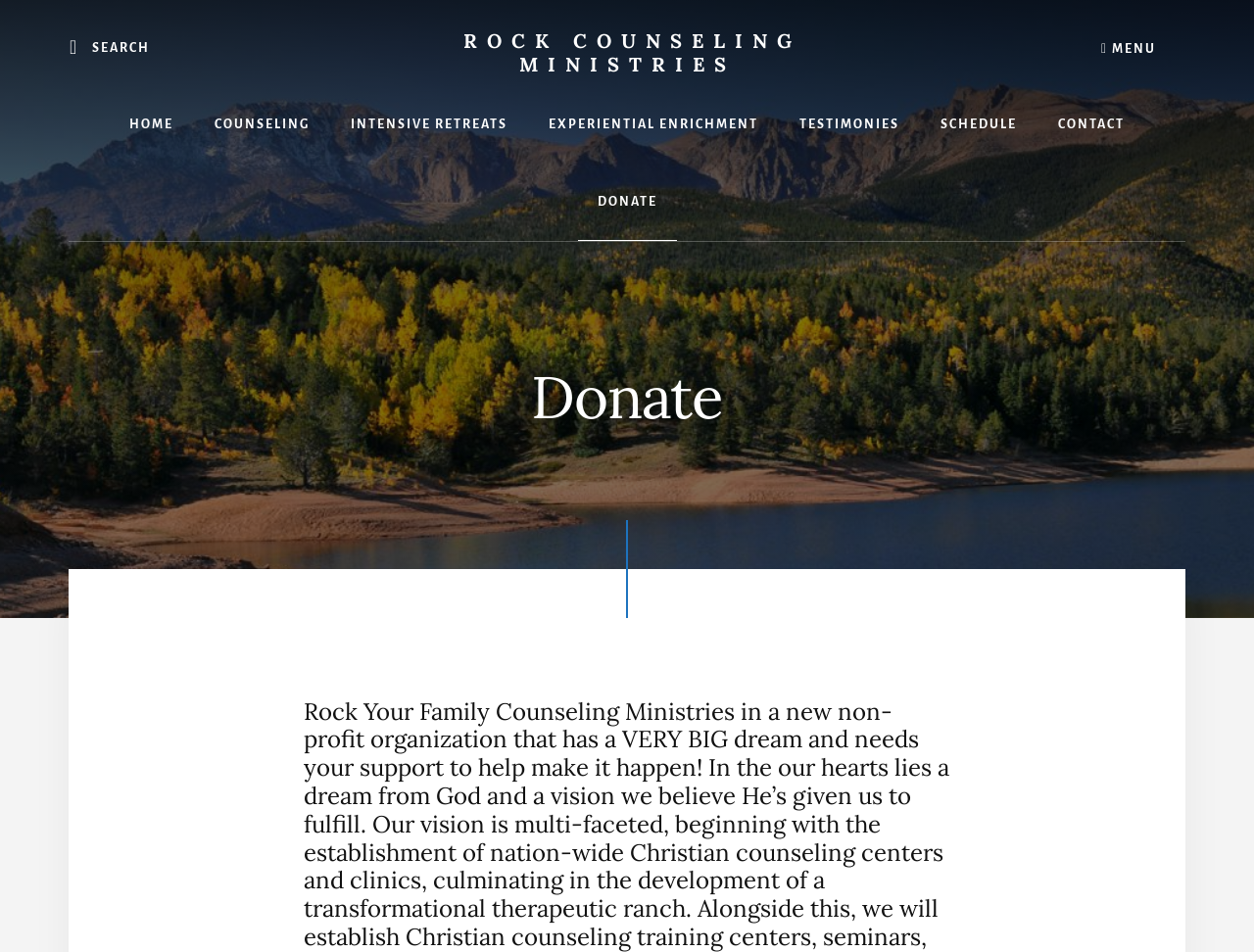Determine the bounding box coordinates (top-left x, top-left y, bottom-right x, bottom-right y) of the UI element described in the following text: Roofing Contractor in Milford, MA

None